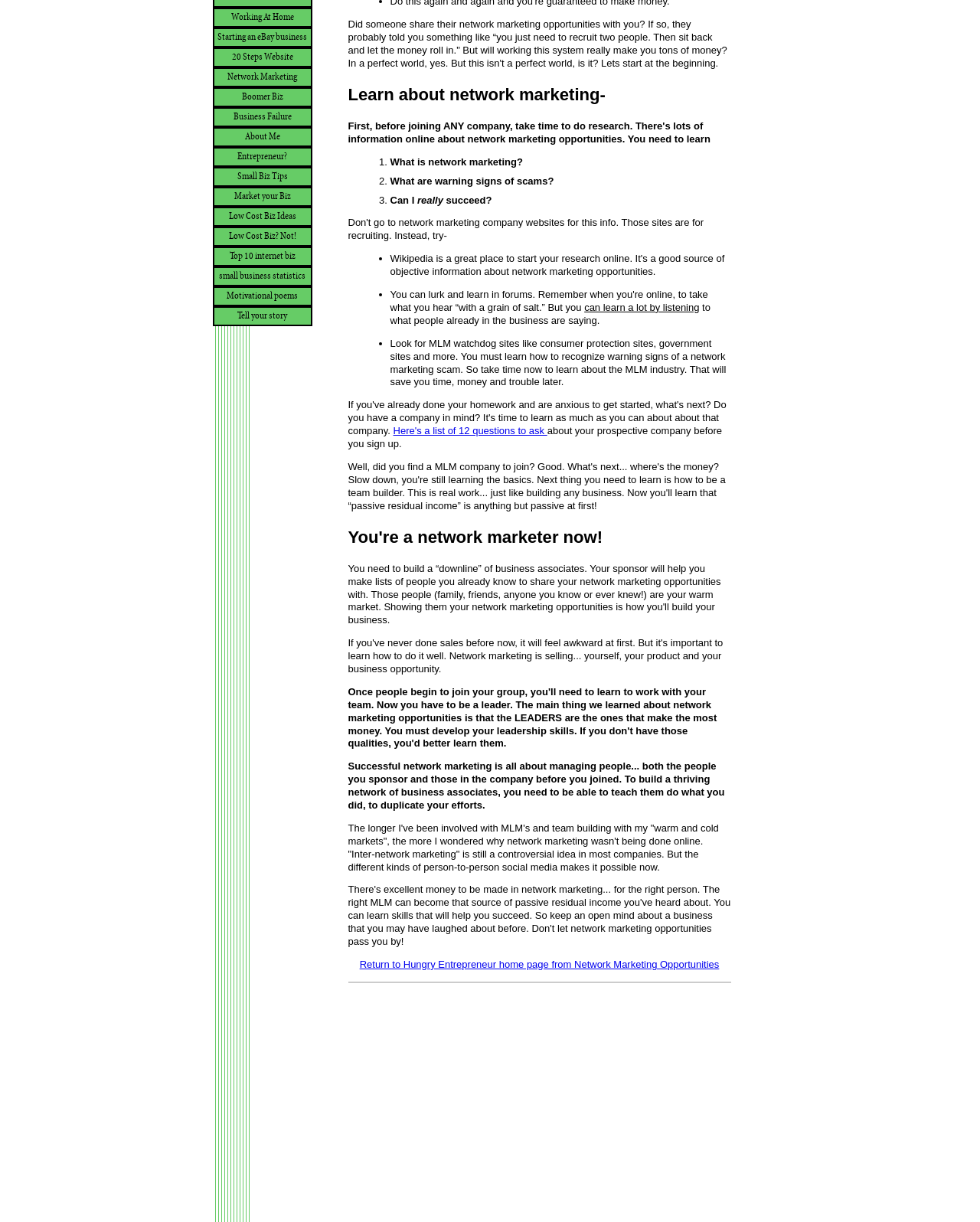Given the element description: "Entrepreneur?", predict the bounding box coordinates of the UI element it refers to, using four float numbers between 0 and 1, i.e., [left, top, right, bottom].

[0.217, 0.12, 0.318, 0.136]